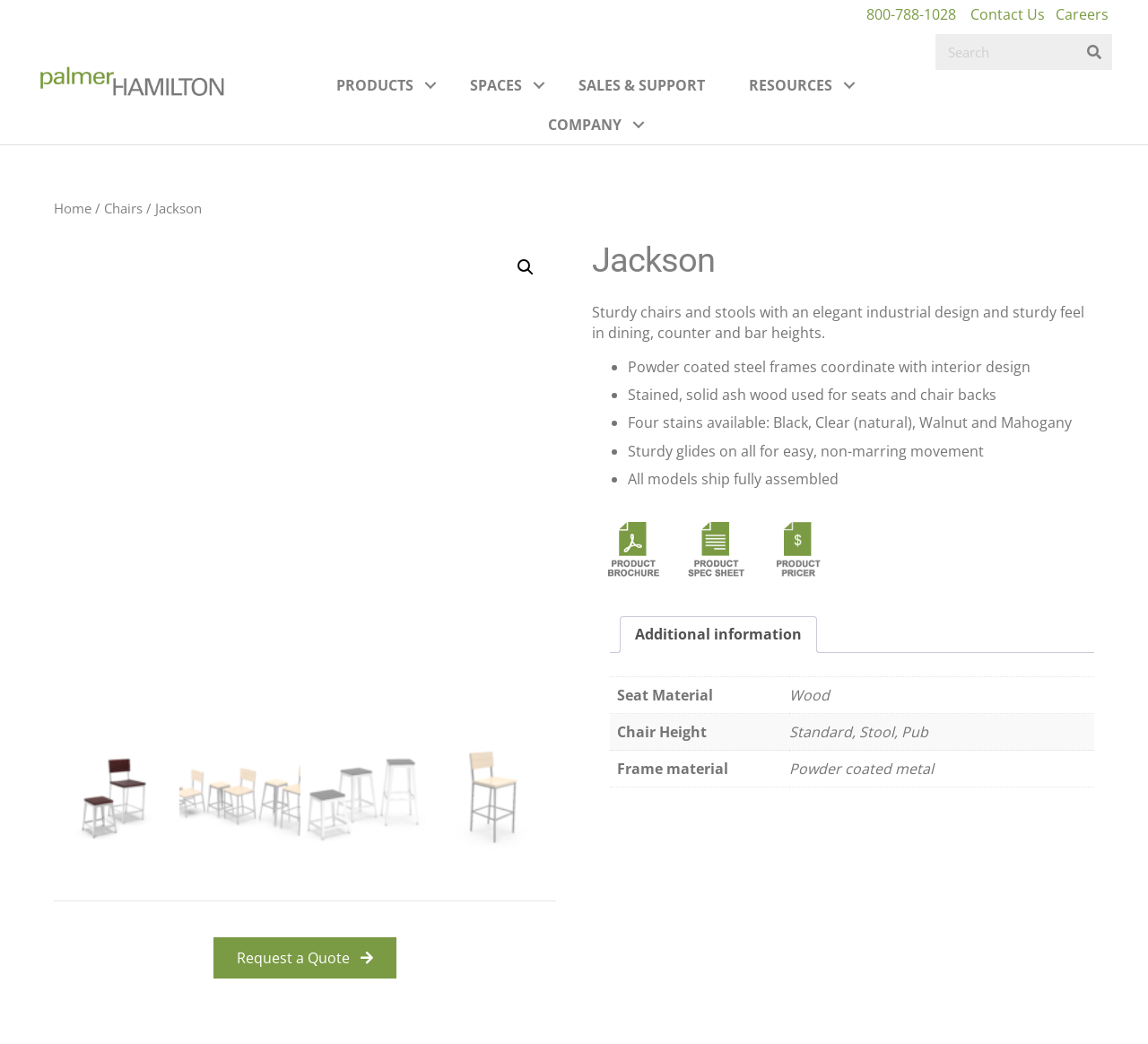Given the webpage screenshot and the description, determine the bounding box coordinates (top-left x, top-left y, bottom-right x, bottom-right y) that define the location of the UI element matching this description: Additional information

[0.553, 0.591, 0.698, 0.625]